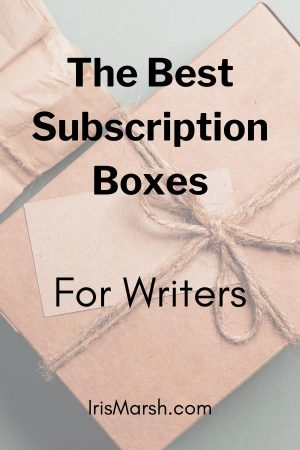Give a one-word or short-phrase answer to the following question: 
What is the purpose of the subscription services?

For writers